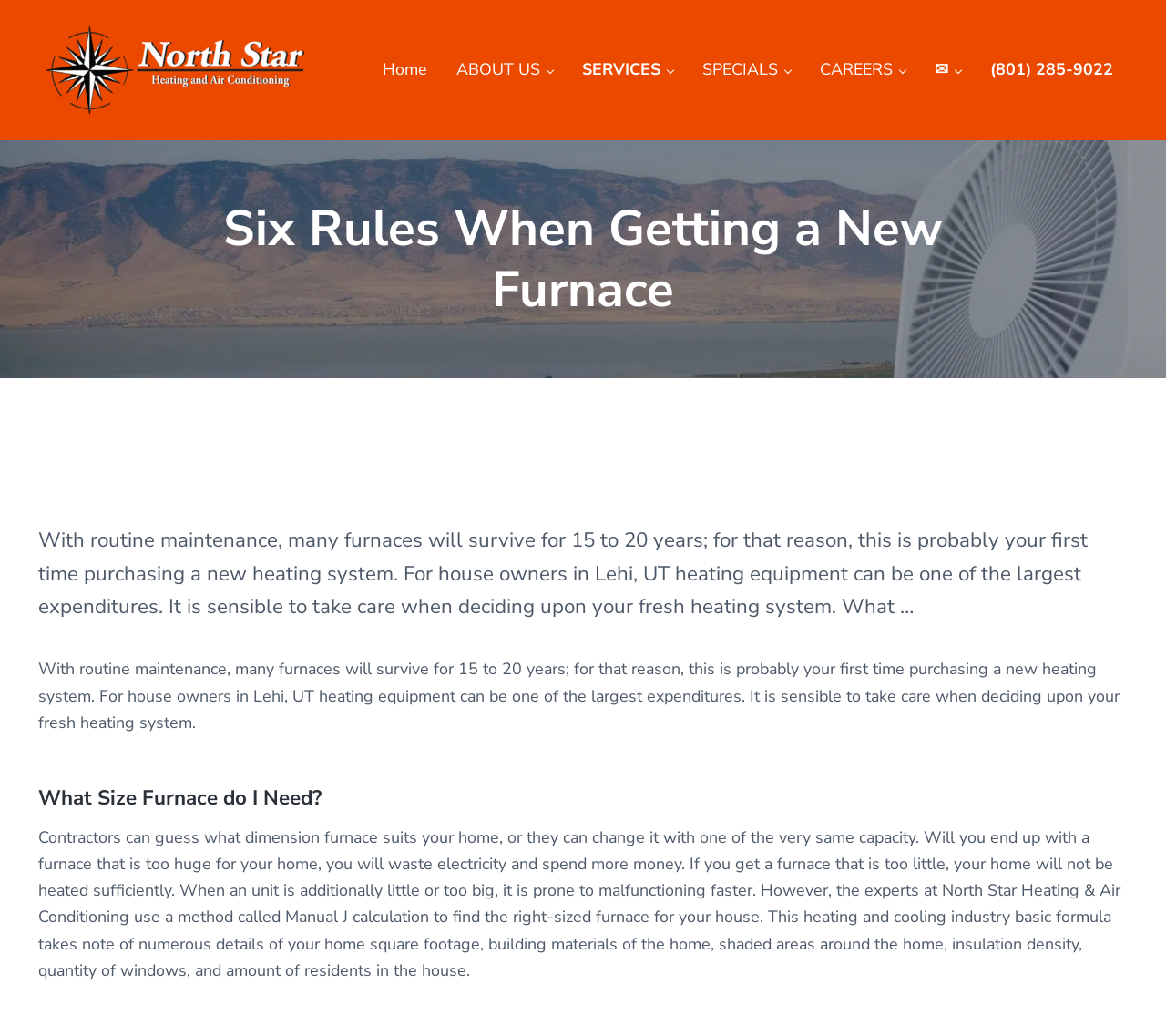Explain the webpage in detail.

The webpage is about North Star Heating & Air Conditioning, specifically discussing six rules to follow when upgrading to a new furnace. At the top left corner, there are three "Skip to" links, allowing users to navigate to main content, header right navigation, or site footer. 

Below these links, there is a link to "West Jordan" accompanied by an image, and a static text "North Star Heating & Air Conditioning West Jordan, UT" is positioned to its right. 

On the top right side, there is a navigation menu labeled "Header Right" containing seven links: "Home", "ABOUT US", "SERVICES", "SPECIALS", "CAREERS", an envelope icon, and a phone number "(801) 285-9022". 

The main content starts with a heading "Six Rules When Getting a New Furnace" in the middle of the page. Below this heading, there is a paragraph of text discussing the importance of choosing the right furnace for one's home. 

Further down, there is a subheading "What Size Furnace do I Need?" followed by a lengthy text explaining the consequences of getting a furnace that is too big or too small for one's home and how North Star Heating & Air Conditioning uses the Manual J calculation method to find the right-sized furnace.